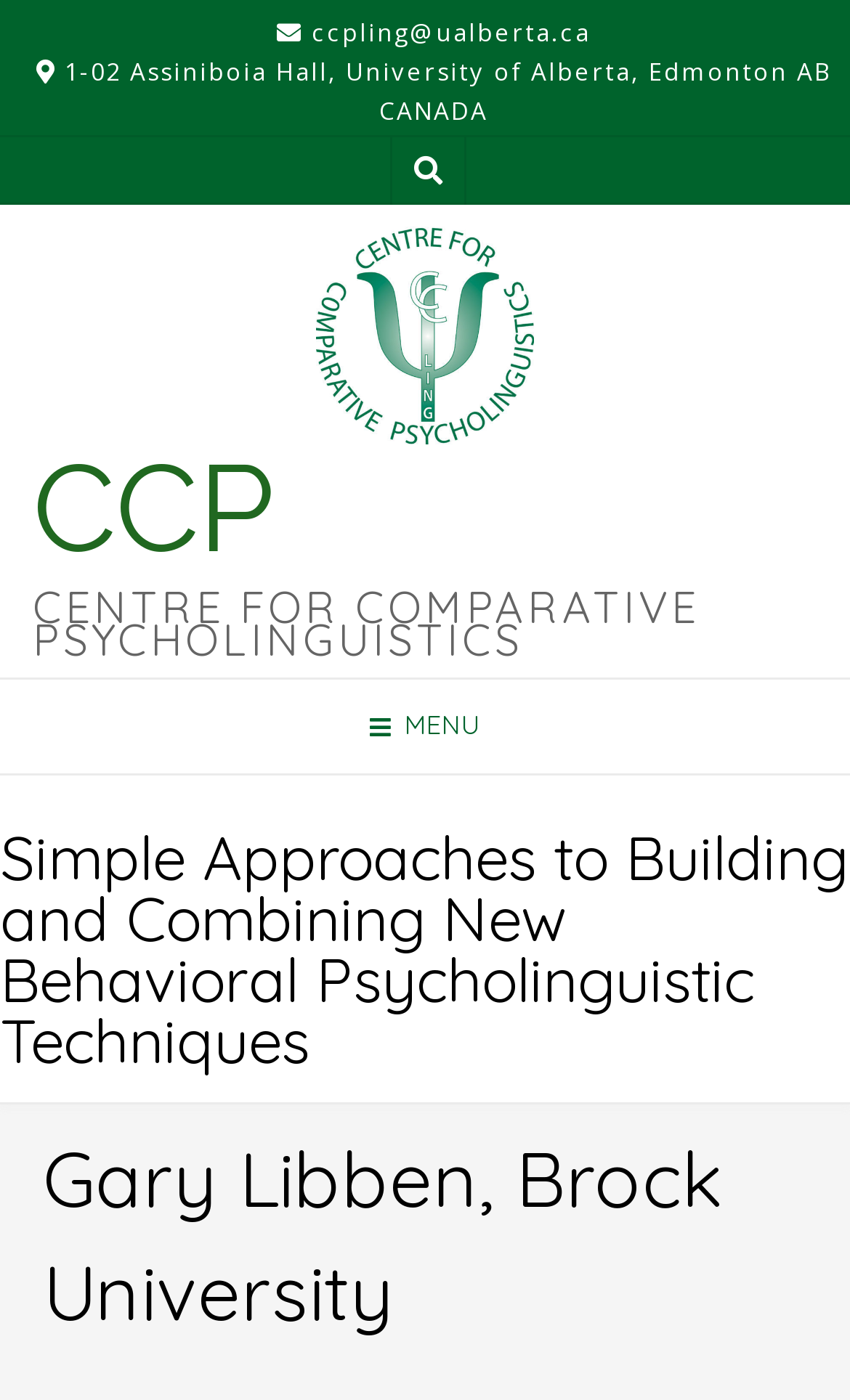What is the name of the person mentioned in the subheading?
Refer to the image and answer the question using a single word or phrase.

Gary Libben